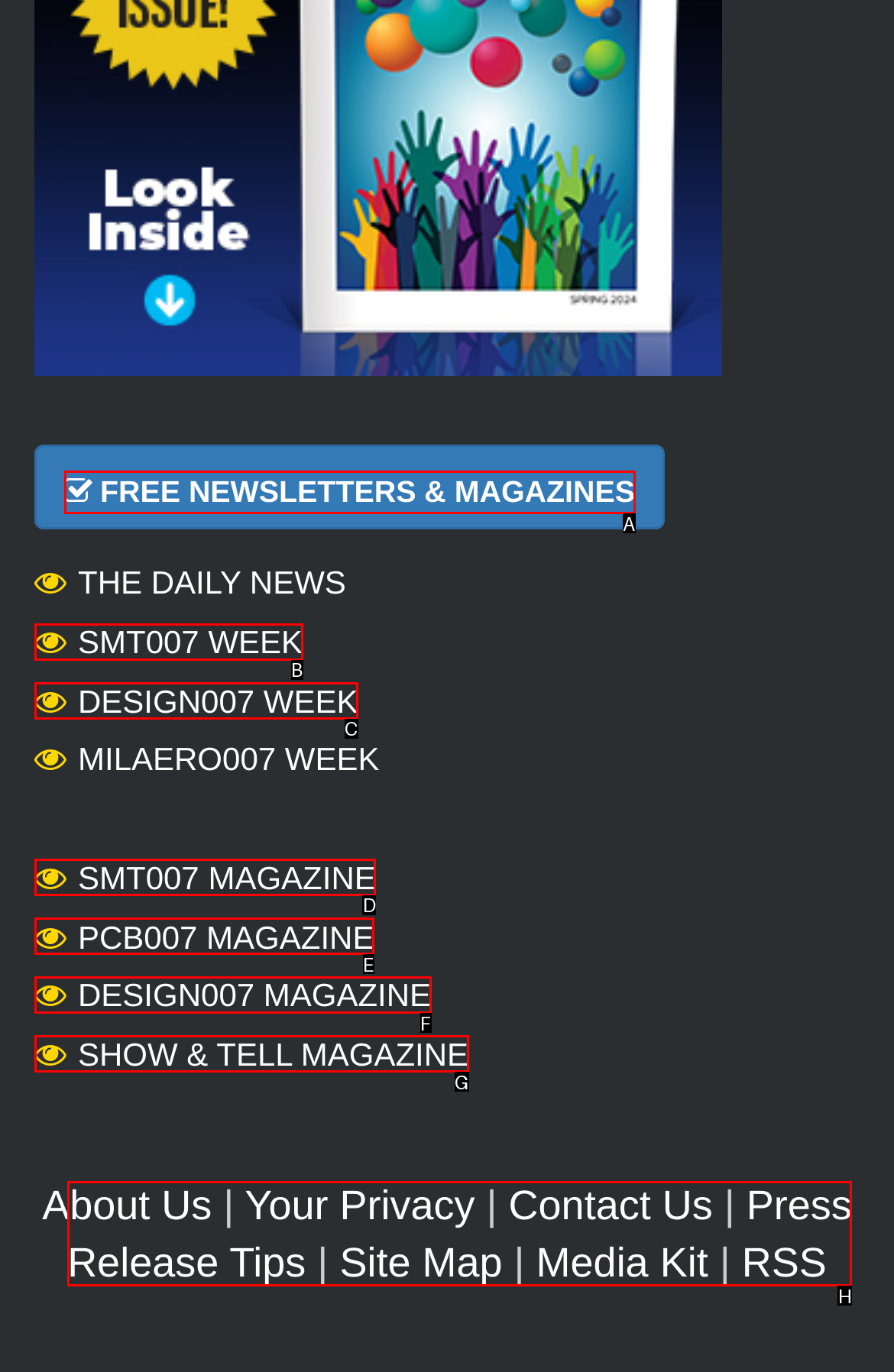Based on the element description: Press Release Tips, choose the HTML element that matches best. Provide the letter of your selected option.

H